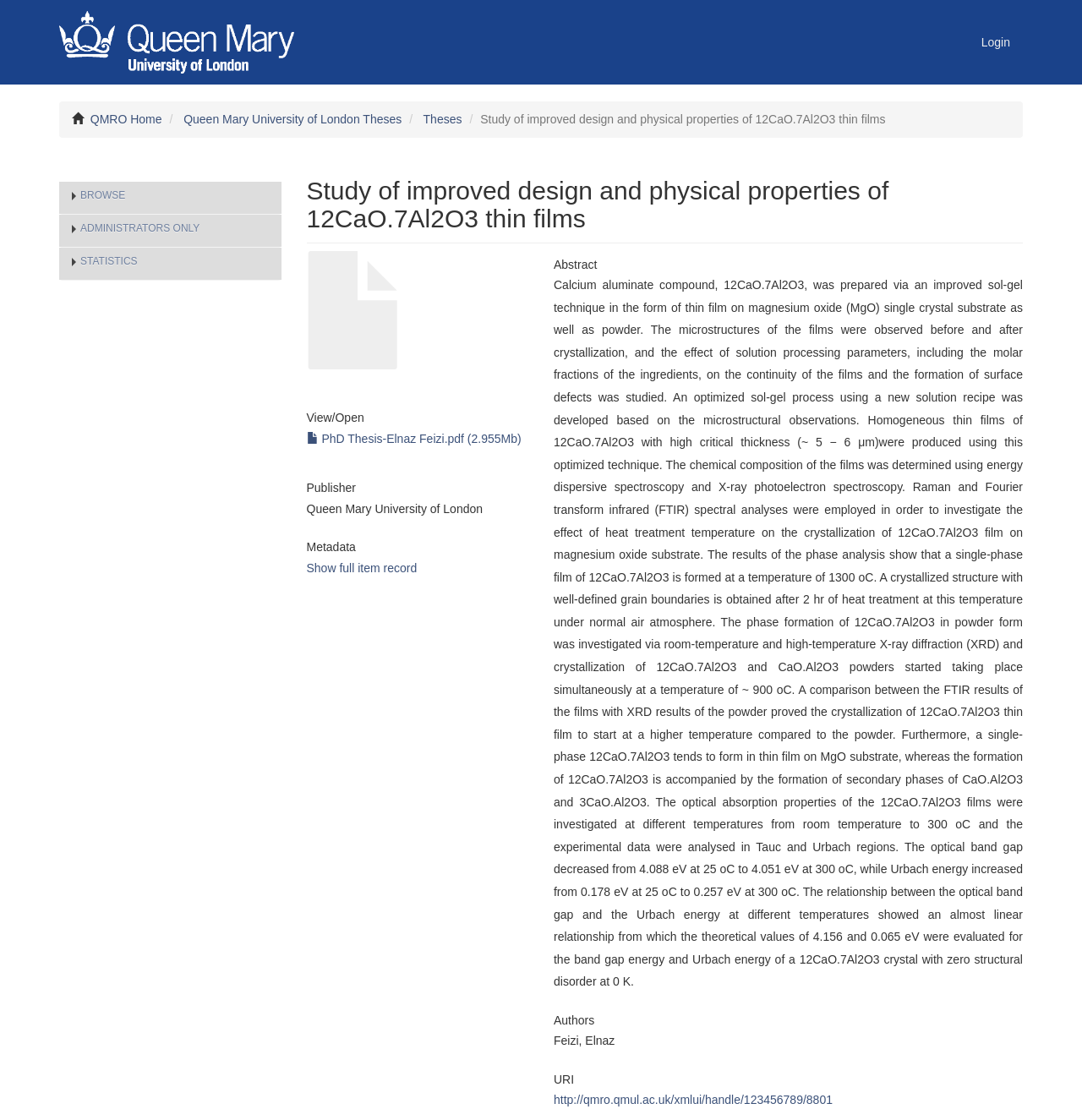Analyze the image and answer the question with as much detail as possible: 
What is the publisher of the thesis?

The publisher's name can be found in the static text element with the bounding box coordinates [0.283, 0.448, 0.446, 0.46] under the 'Publisher' heading.